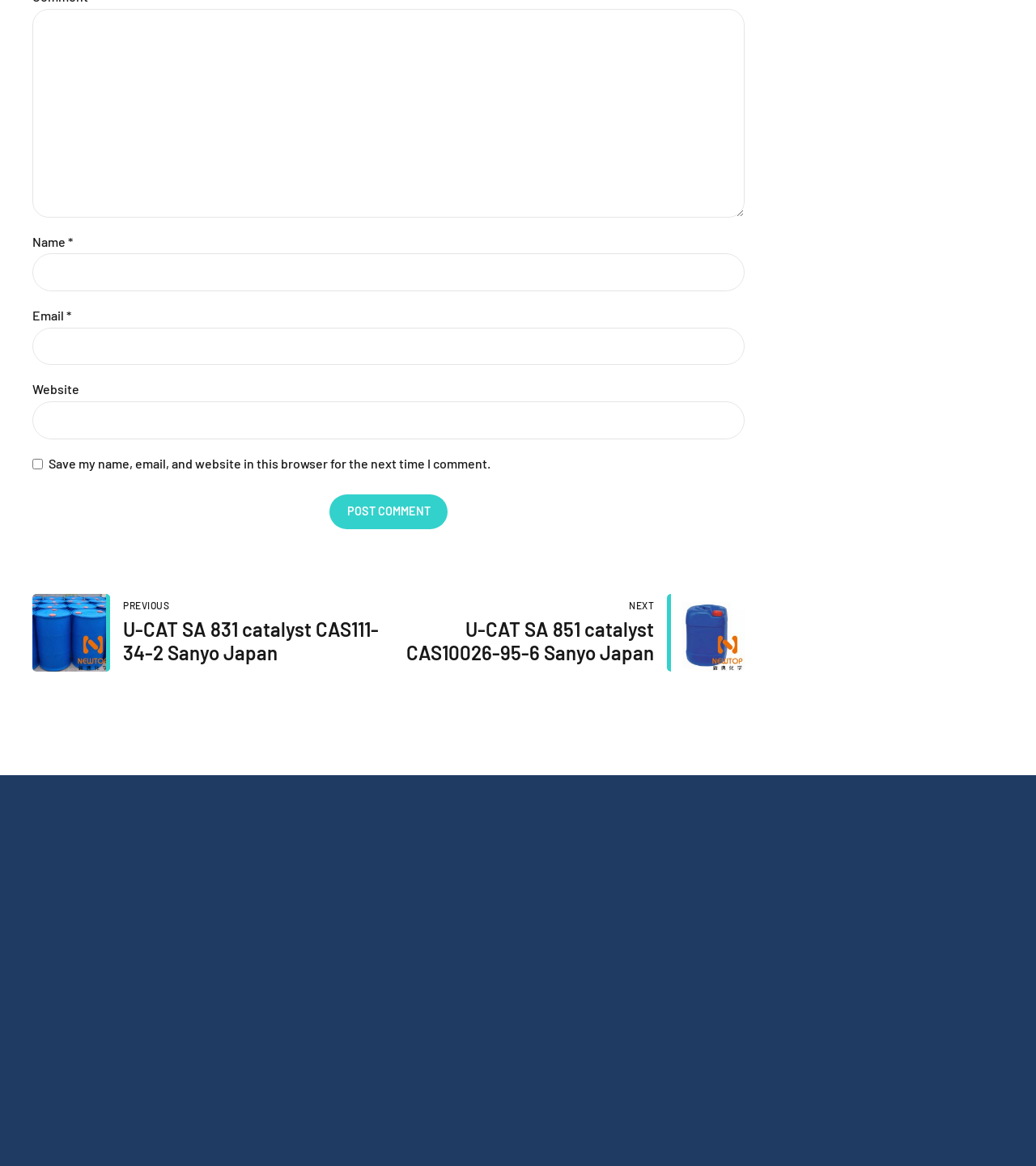Respond to the question below with a single word or phrase: What is the name of the company associated with this website?

Ohans